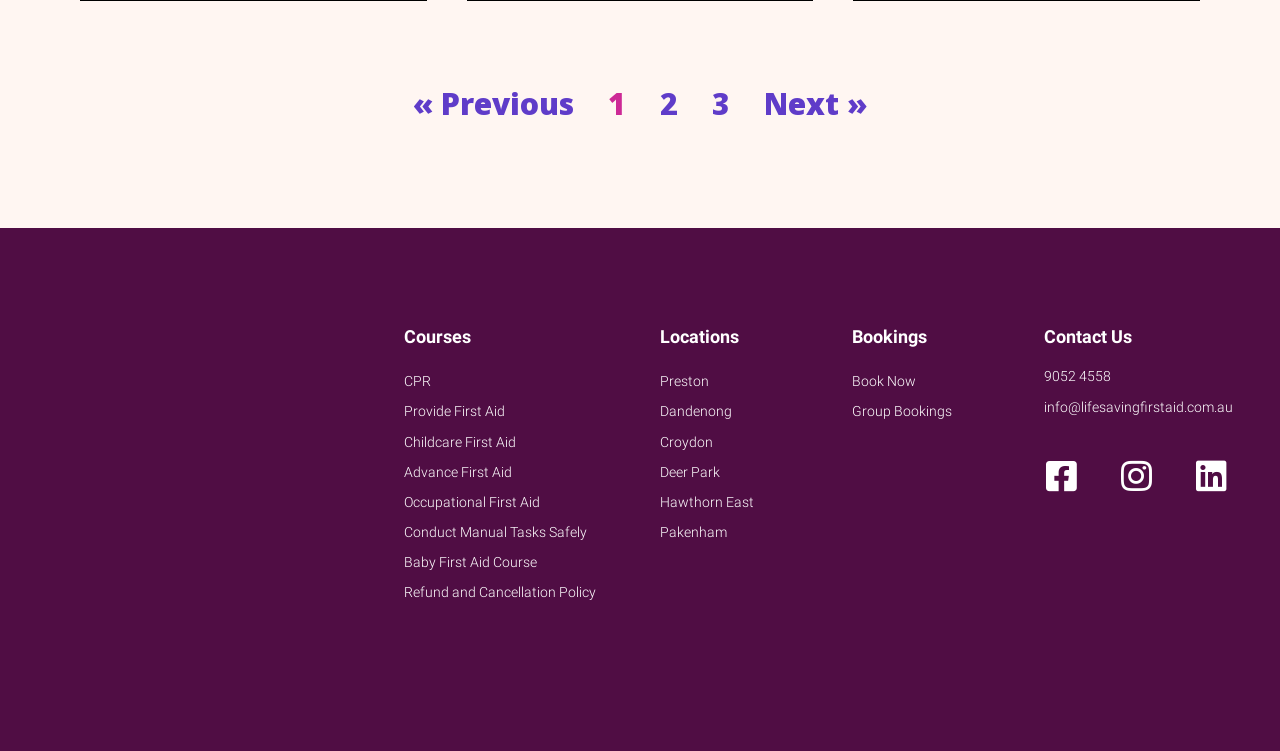Please provide a comprehensive answer to the question based on the screenshot: How many pagination links are there?

I counted the number of links under the 'Pagination' navigation element, which are '« Previous', 'Page 2', 'Page 3', and 'Next »', totaling 4 pagination links.